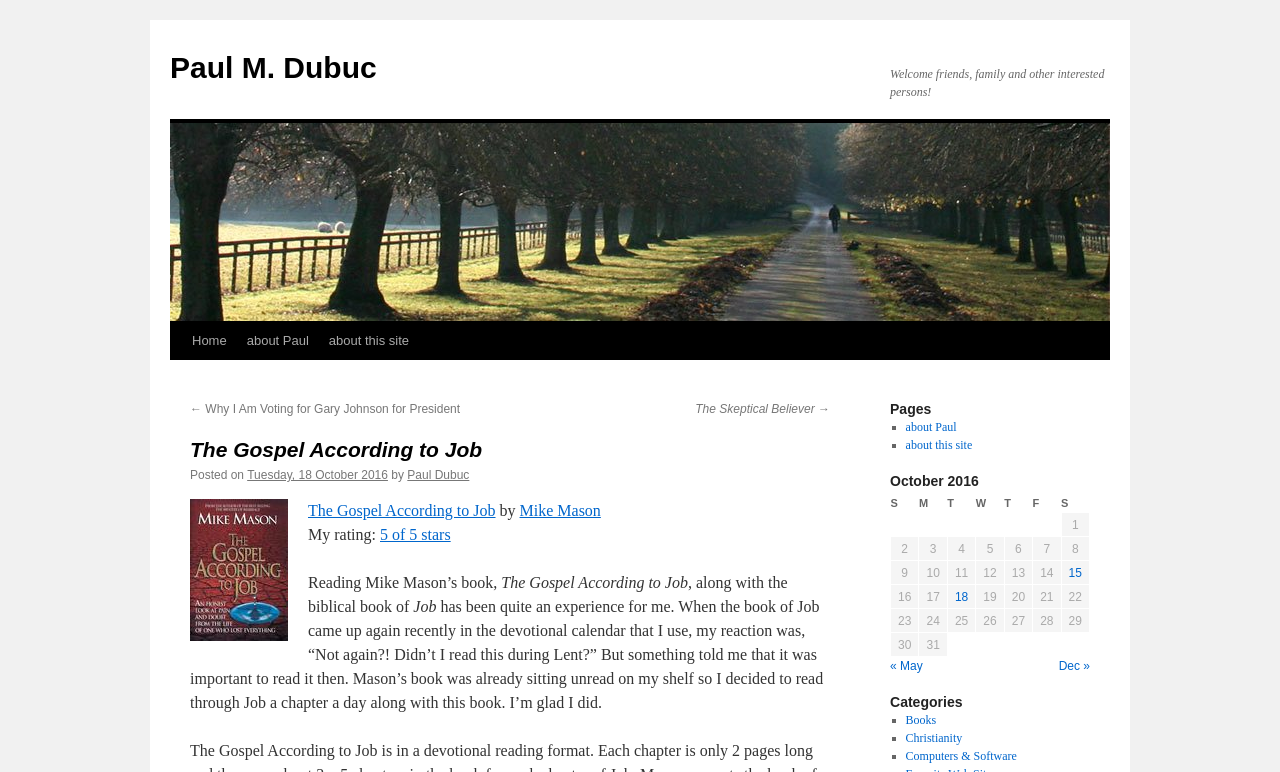Please find the bounding box coordinates of the clickable region needed to complete the following instruction: "Share on Facebook". The bounding box coordinates must consist of four float numbers between 0 and 1, i.e., [left, top, right, bottom].

None